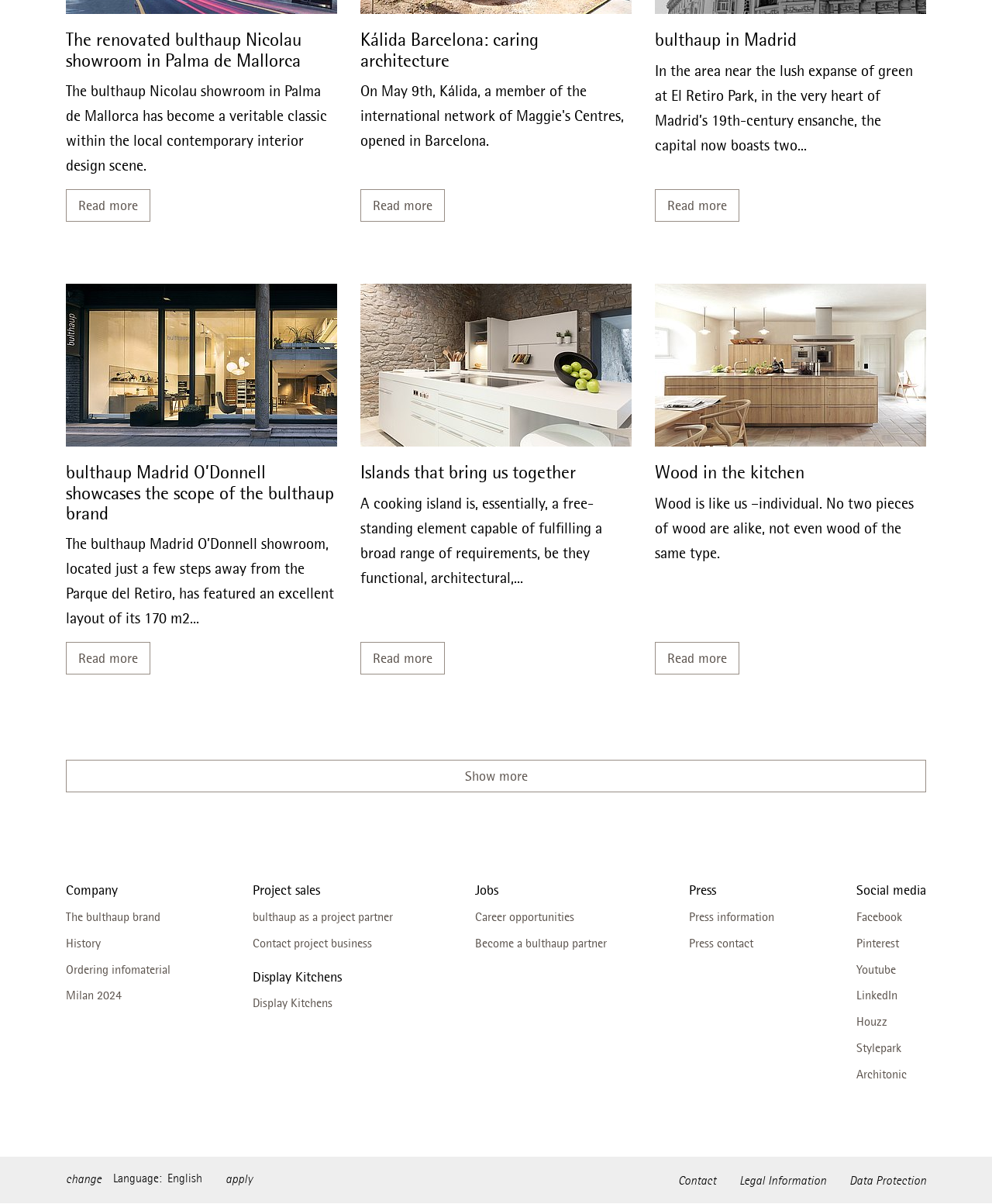How many showrooms are mentioned?
Respond to the question with a single word or phrase according to the image.

4